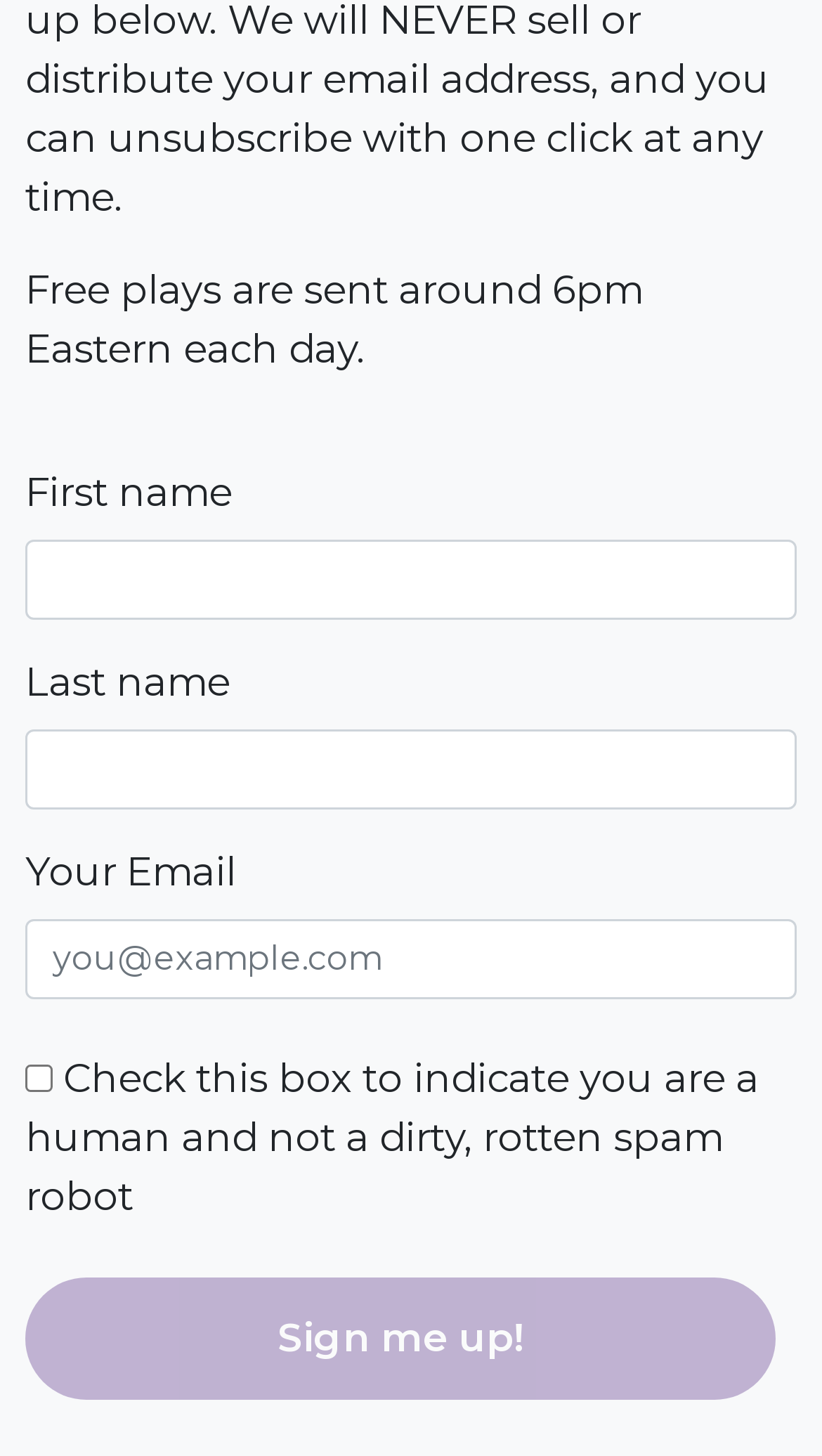From the element description parent_node: Last name name="lastName", predict the bounding box coordinates of the UI element. The coordinates must be specified in the format (top-left x, top-left y, bottom-right x, bottom-right y) and should be within the 0 to 1 range.

[0.031, 0.5, 0.969, 0.555]